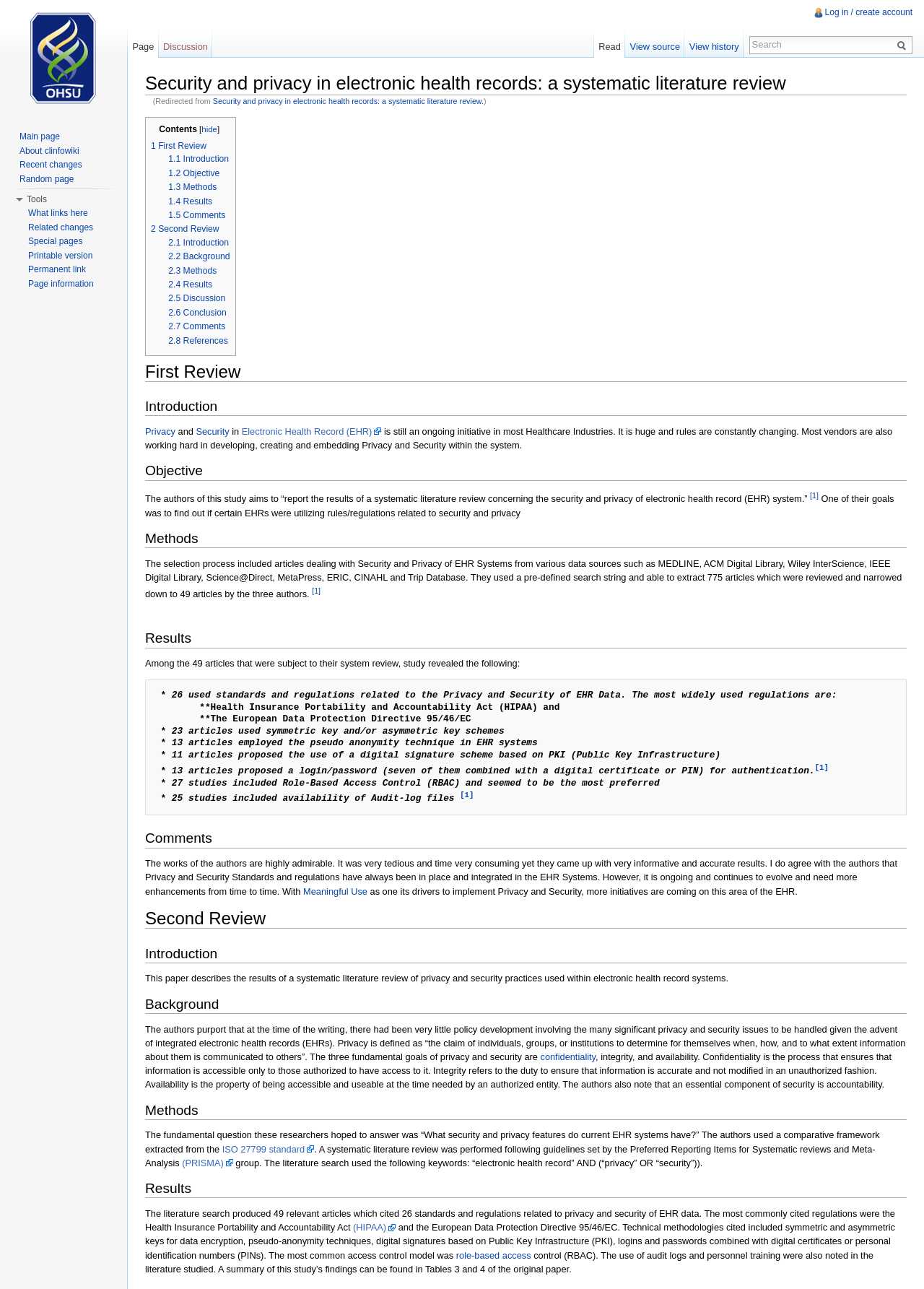What is the main topic of the webpage?
Examine the webpage screenshot and provide an in-depth answer to the question.

Based on the webpage content, I can see that the main topic is about security and privacy in electronic health records, which is also reflected in the heading 'Security and privacy in electronic health records: a systematic literature review'.